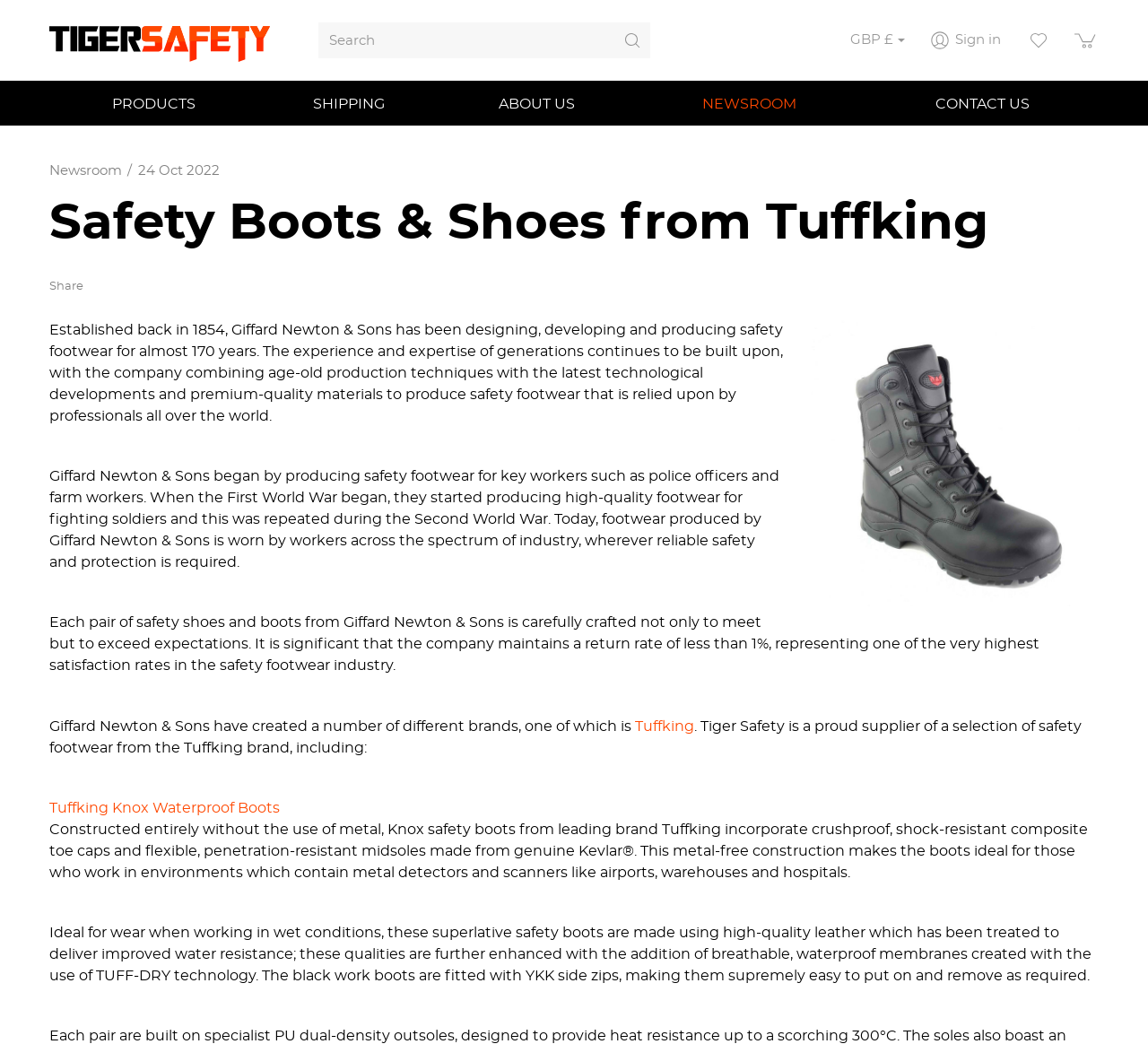Predict the bounding box coordinates of the area that should be clicked to accomplish the following instruction: "Explore PRODUCTS page". The bounding box coordinates should consist of four float numbers between 0 and 1, i.e., [left, top, right, bottom].

[0.043, 0.077, 0.225, 0.12]